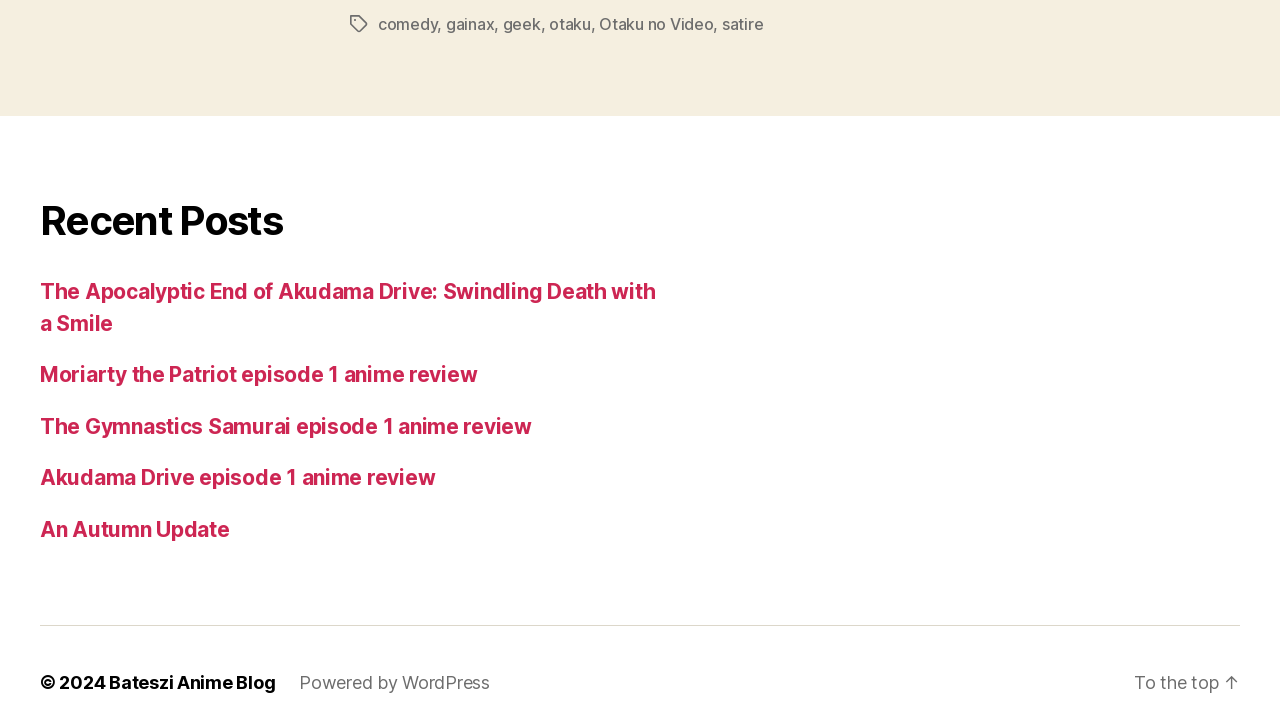Please find the bounding box coordinates of the clickable region needed to complete the following instruction: "Click on the 'comedy' tag". The bounding box coordinates must consist of four float numbers between 0 and 1, i.e., [left, top, right, bottom].

[0.295, 0.02, 0.342, 0.048]